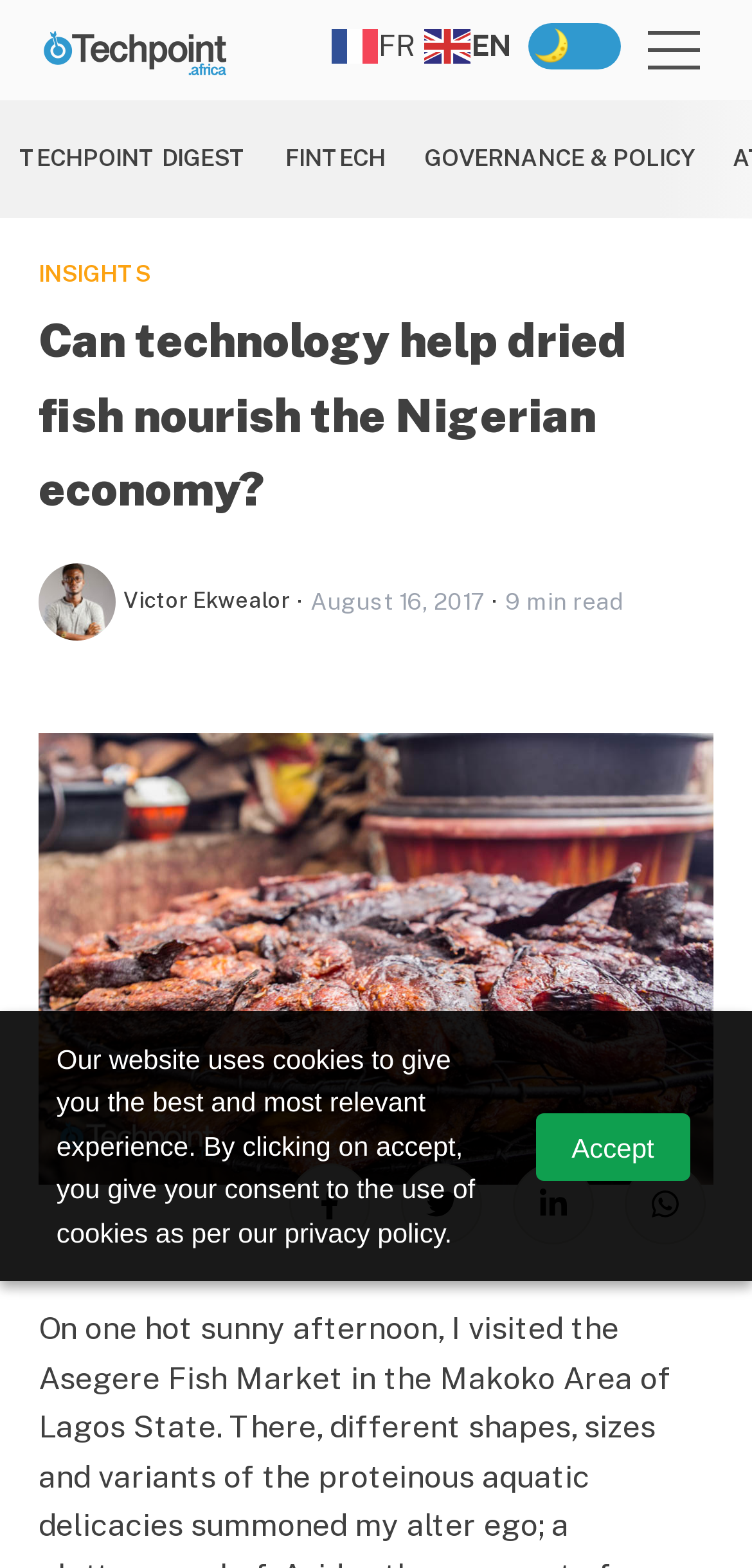Identify the bounding box coordinates for the element you need to click to achieve the following task: "Read the article by Victor Ekwealor". The coordinates must be four float values ranging from 0 to 1, formatted as [left, top, right, bottom].

[0.164, 0.375, 0.385, 0.392]